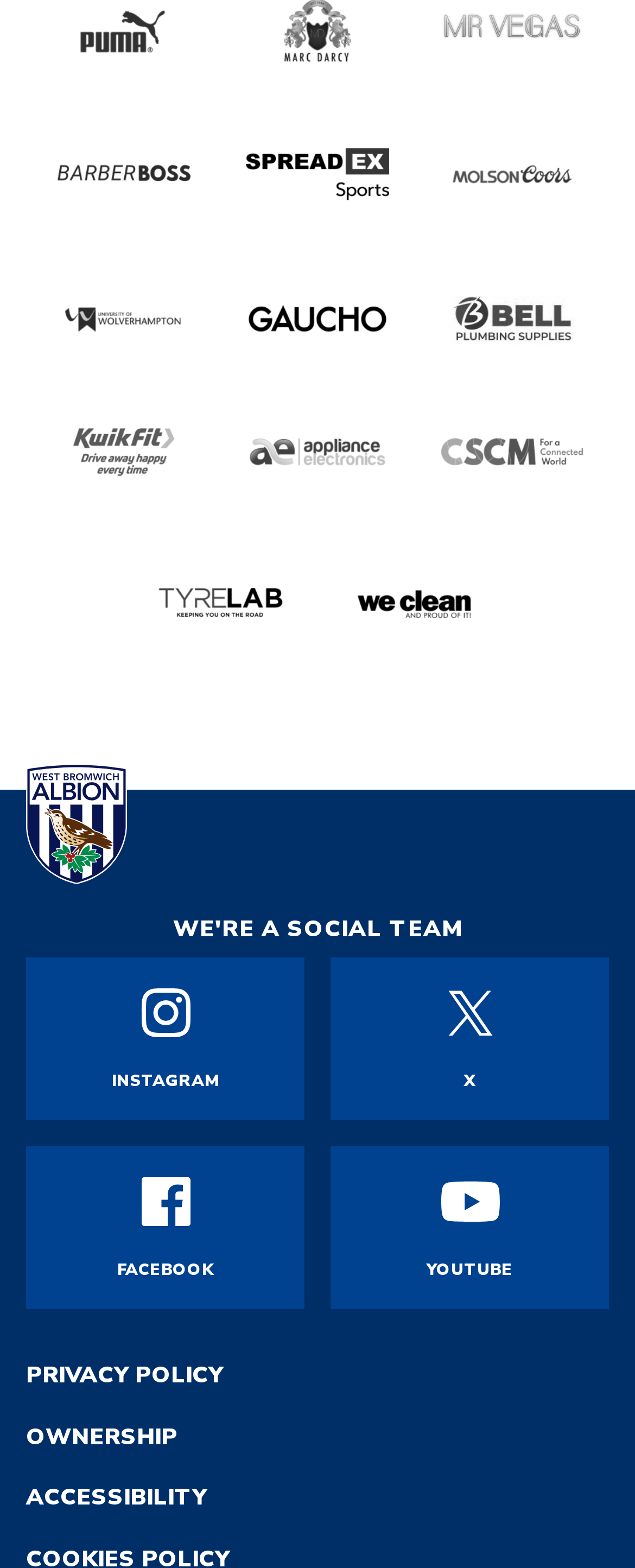How many images are there on the webpage?
Provide a one-word or short-phrase answer based on the image.

18